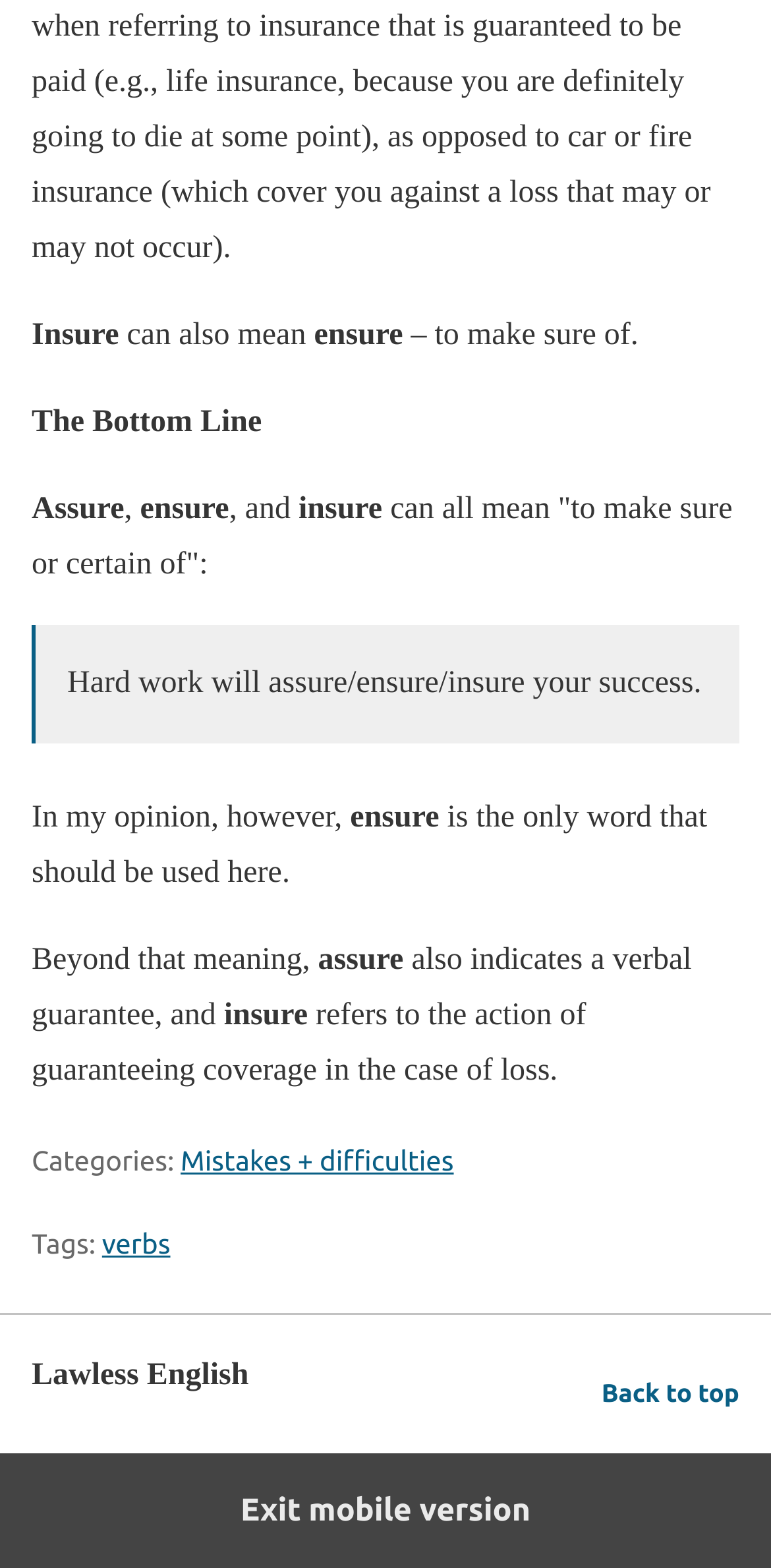Please analyze the image and provide a thorough answer to the question:
What is the difference between 'assure', 'ensure', and 'insure'?

The webpage explains that 'assure', 'ensure', and 'insure' can all mean 'to make sure or certain of', but 'assure' also indicates a verbal guarantee, and 'insure' refers to the action of guaranteeing coverage in the case of loss.